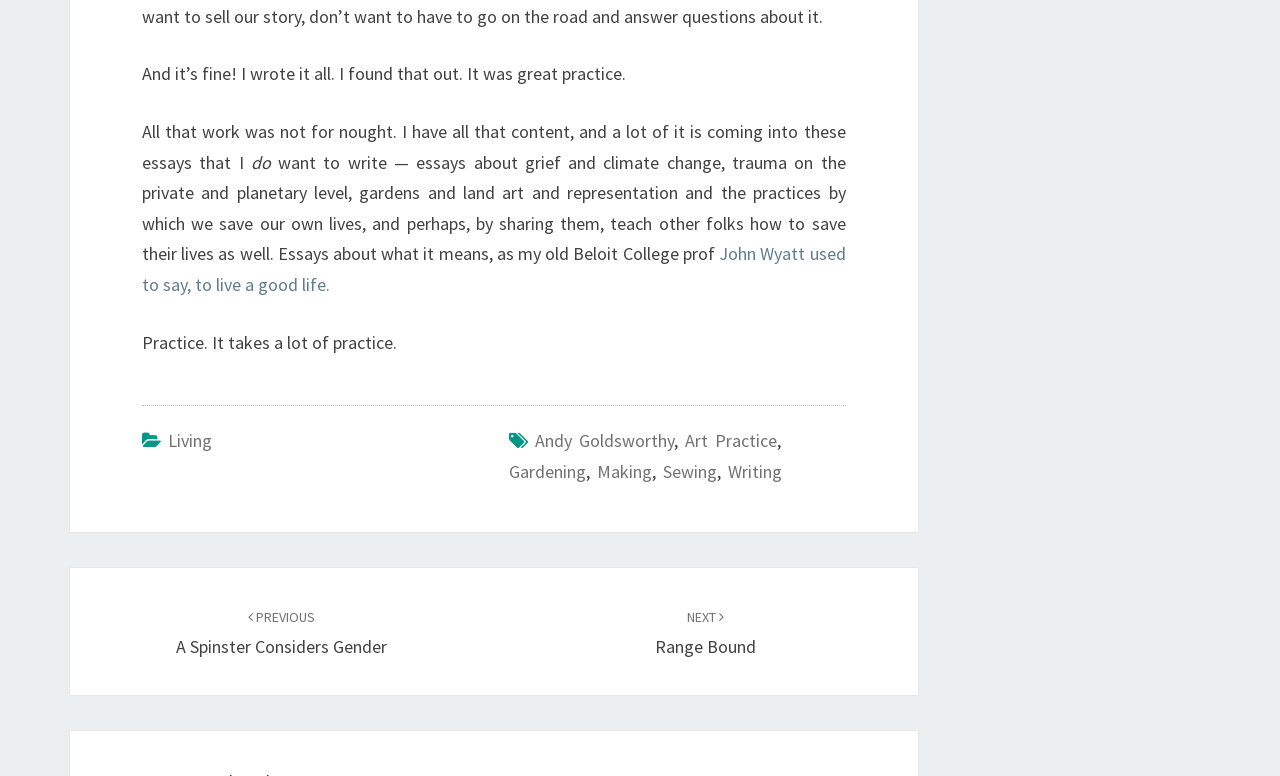Identify the bounding box coordinates of the region I need to click to complete this instruction: "visit the page about Andy Goldsworthy".

[0.418, 0.553, 0.526, 0.583]